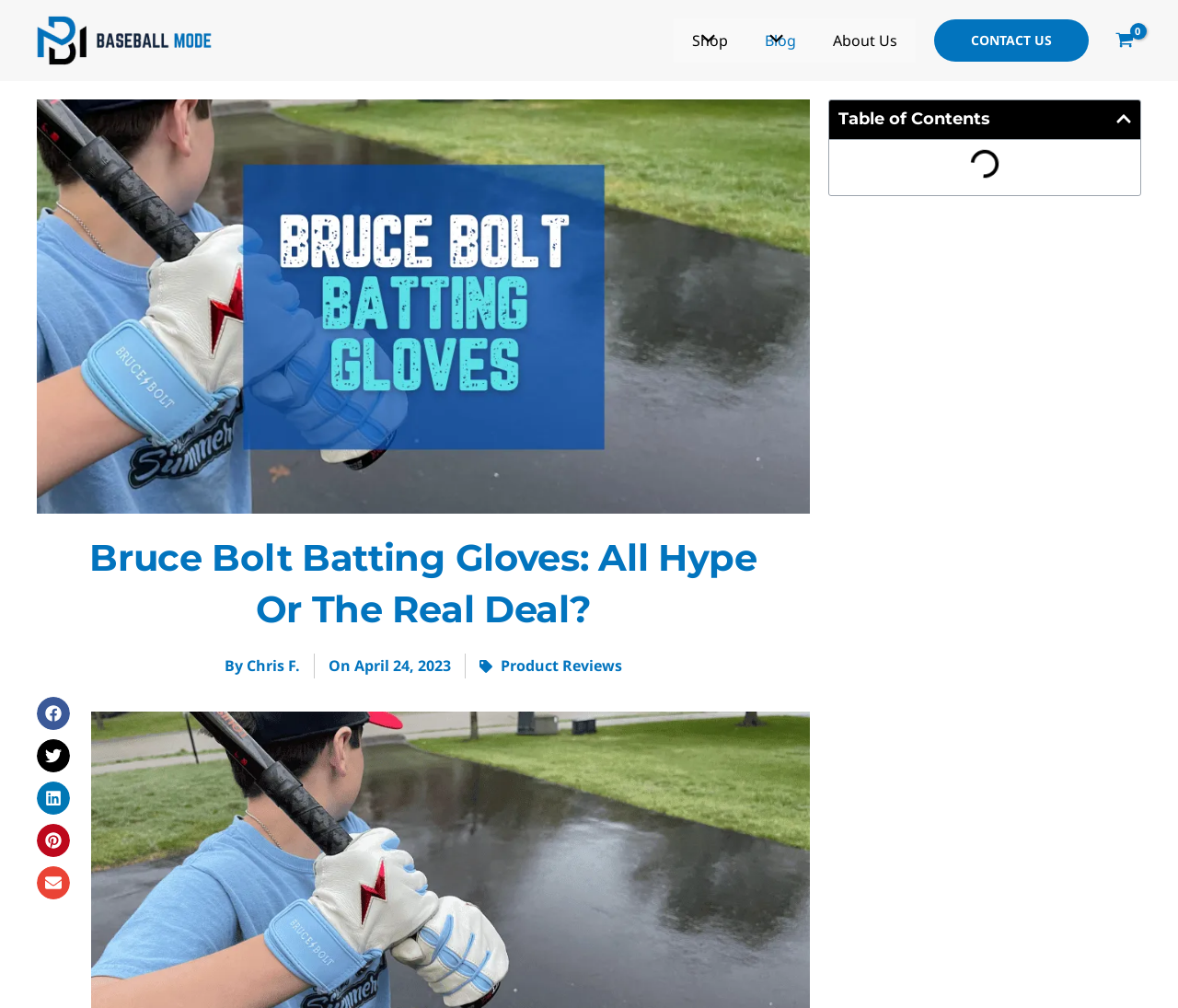Pinpoint the bounding box coordinates for the area that should be clicked to perform the following instruction: "Open the site navigation menu".

[0.576, 0.017, 0.618, 0.061]